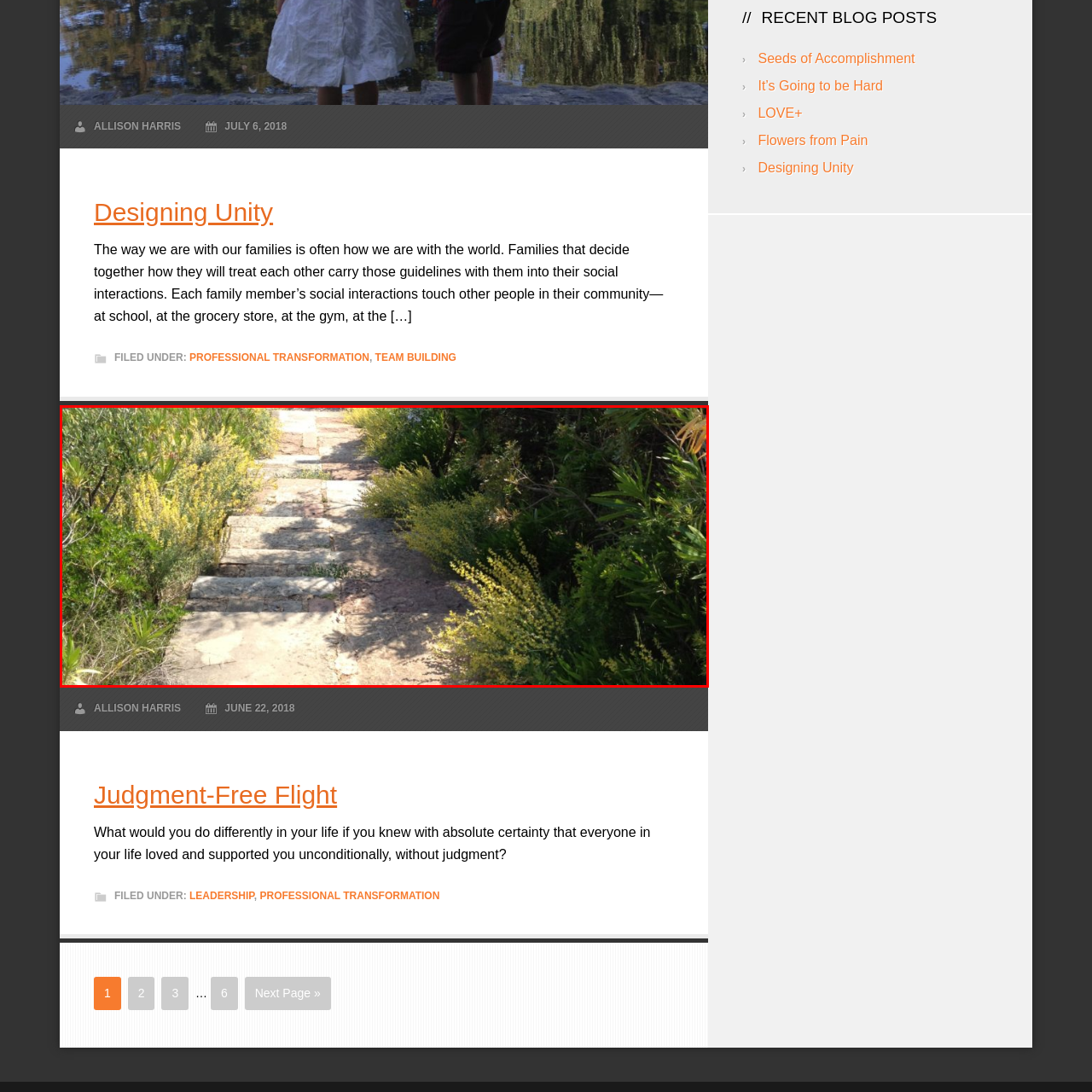What is the atmosphere of the environment?  
Inspect the image within the red boundary and offer a detailed explanation grounded in the visual information present in the image.

The caption describes the scene as 'peaceful' and 'ideal for reflection or a leisurely stroll', which implies a serene and calm atmosphere. The use of words like 'gentle shadows' and 'tranquility' also reinforces this notion.